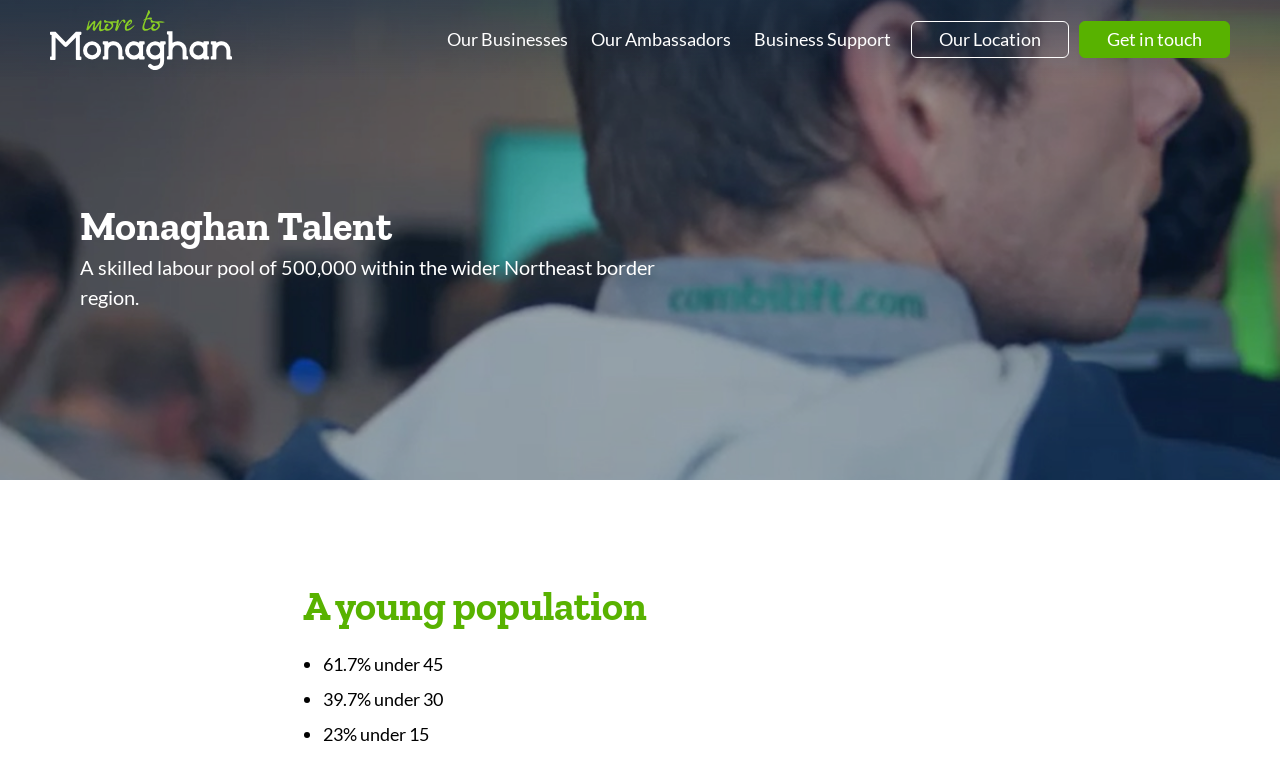What is the age group with the highest percentage of population?
Using the information presented in the image, please offer a detailed response to the question.

I compared the percentages of different age groups and found that 61.7% is the highest, which corresponds to the age group 'under 45'.